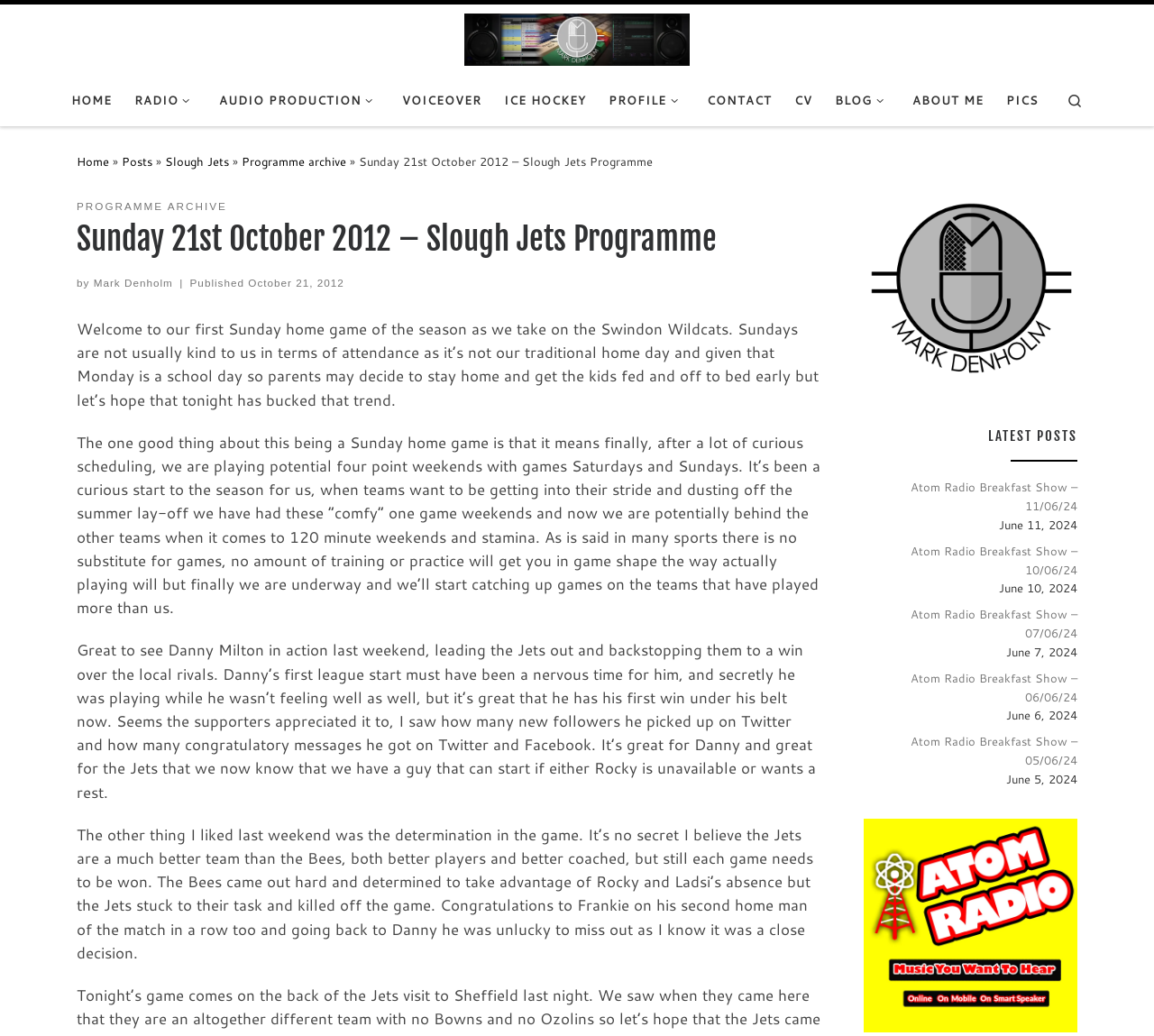Reply to the question with a single word or phrase:
Who is the author of this programme?

Mark Denholm